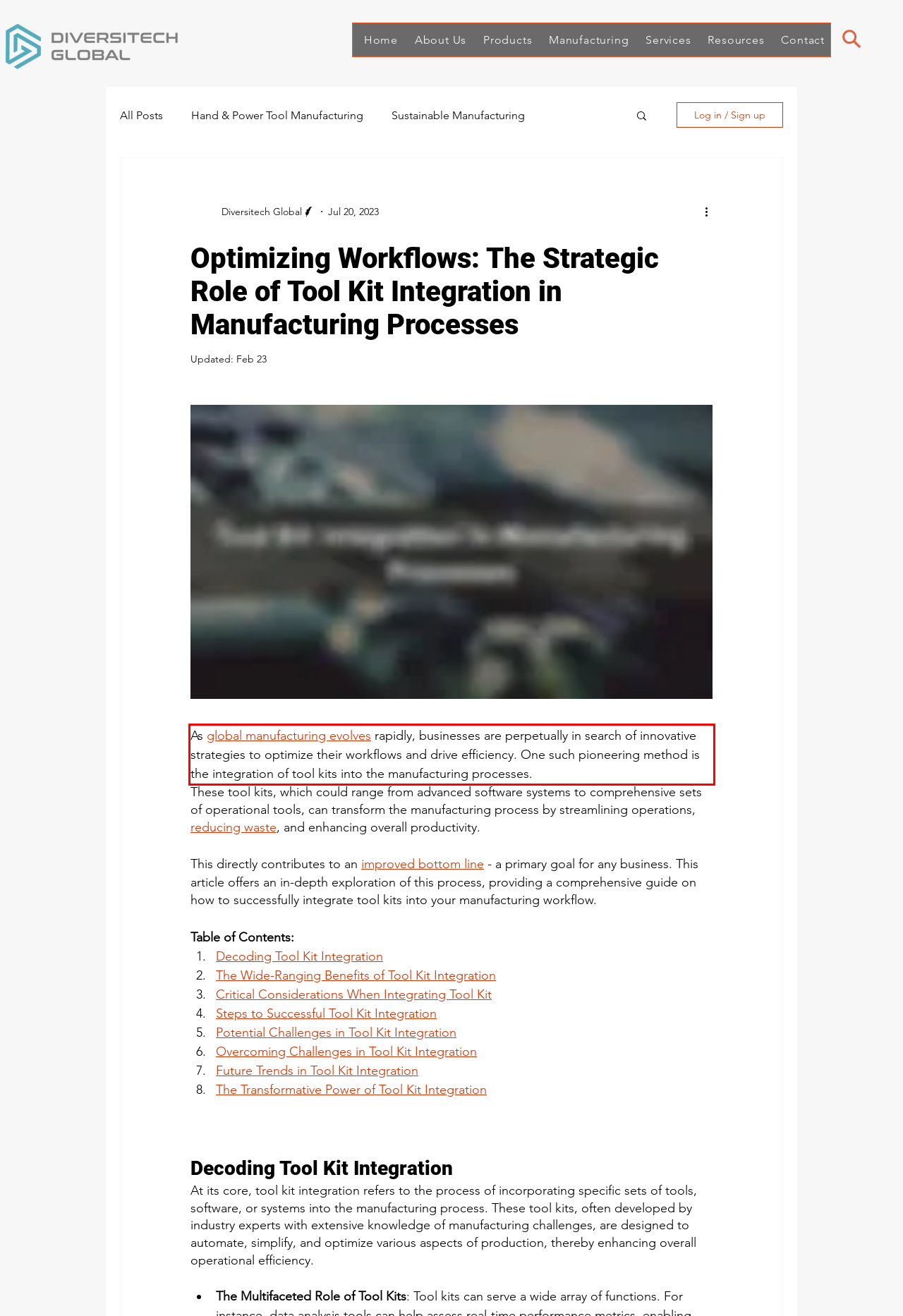With the provided screenshot of a webpage, locate the red bounding box and perform OCR to extract the text content inside it.

As global manufacturing evolves rapidly, businesses are perpetually in search of innovative strategies to optimize their workflows and drive efficiency. One such pioneering method is the integration of tool kits into the manufacturing processes.